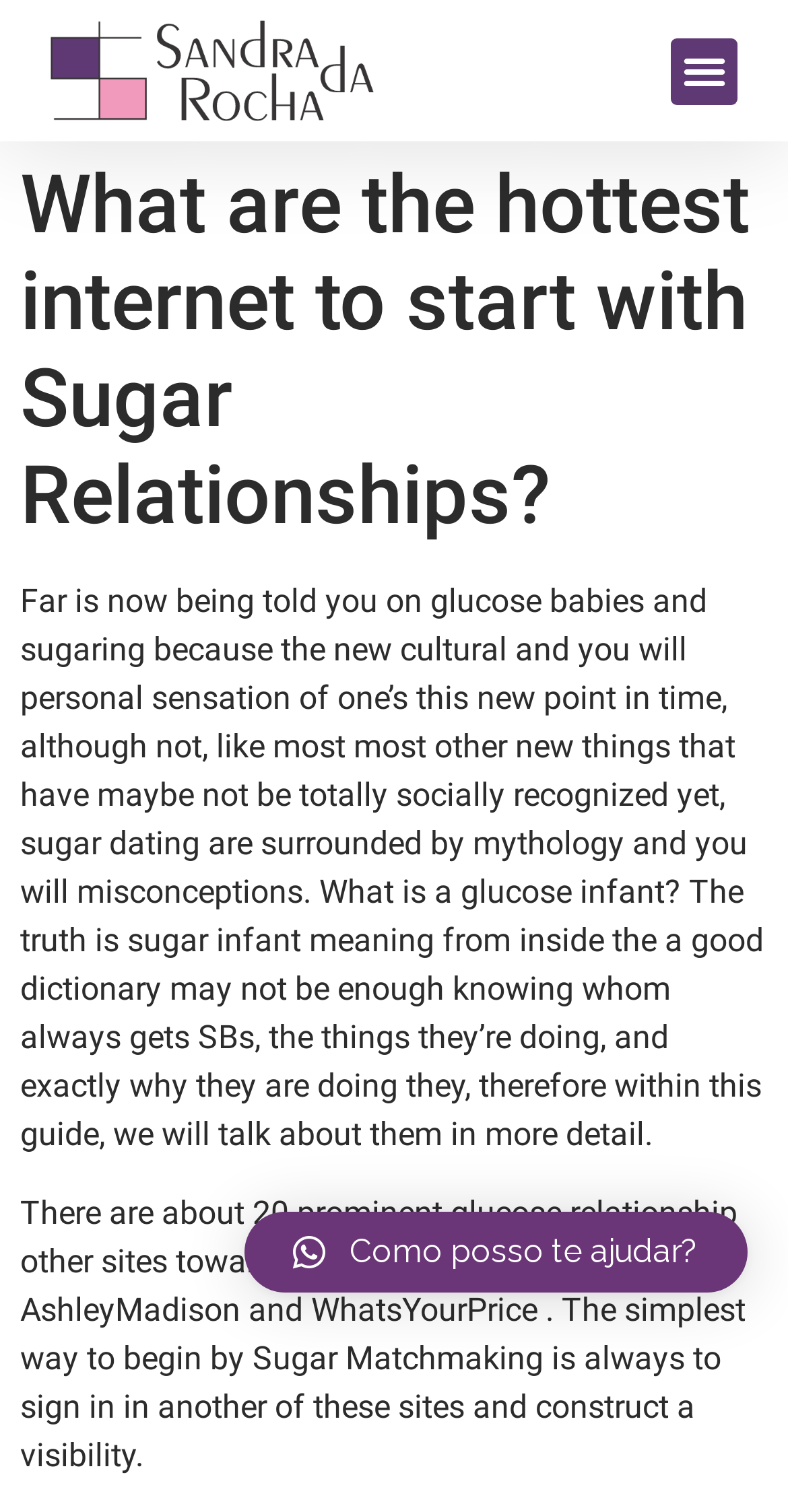Who is the author of the webpage?
Answer the question with detailed information derived from the image.

The author of the webpage is Sandra da Rocha, which is inferred from the link 'Arquiteta Sandra da Rocha' at the top of the page, indicating that she is the creator or owner of the webpage.